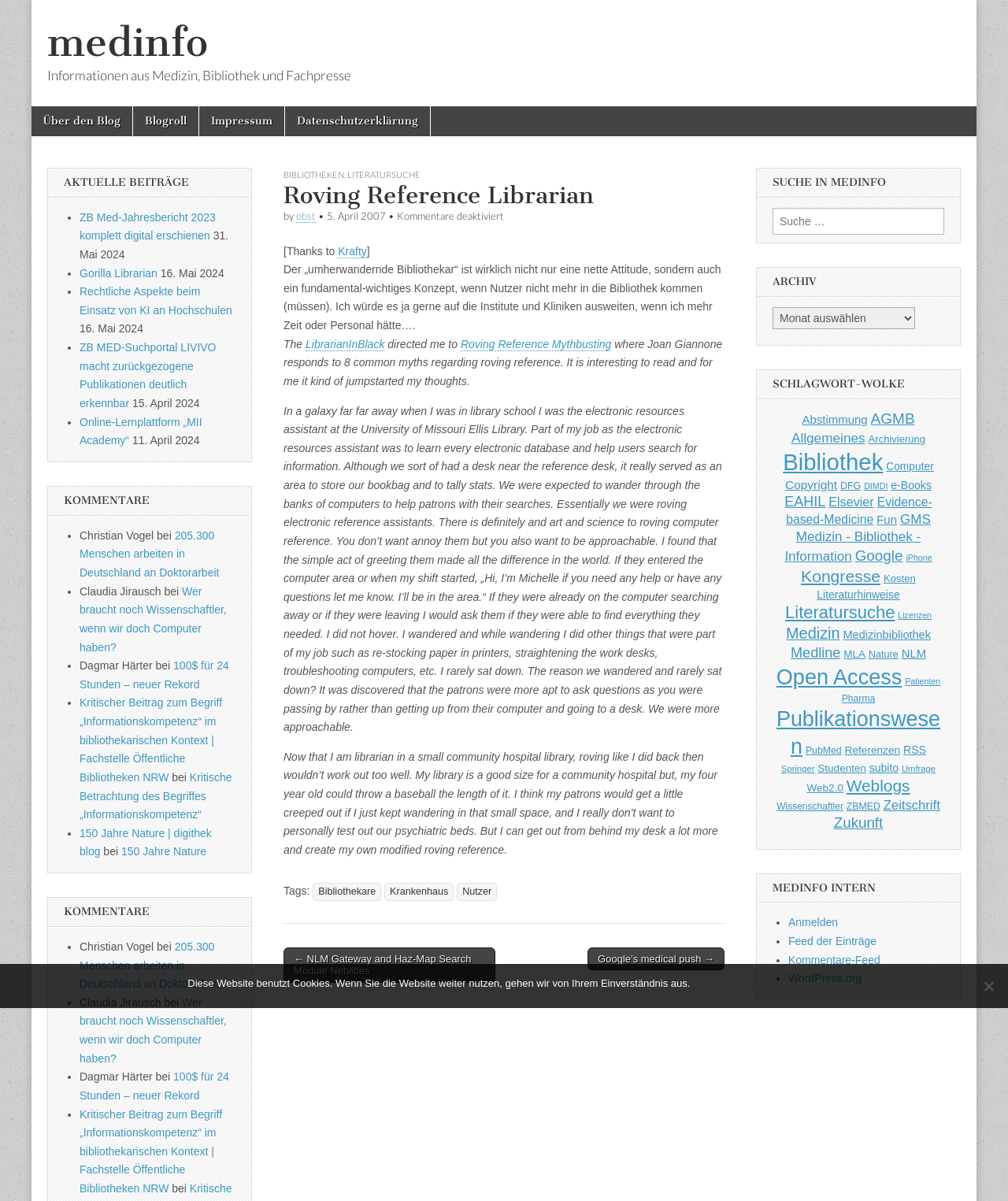How many links are there in the 'AKTUELLE BEITRÄGE' section?
Please ensure your answer to the question is detailed and covers all necessary aspects.

I found the answer by counting the number of link elements in the 'AKTUELLE BEITRÄGE' section, which is located in the middle of the webpage.